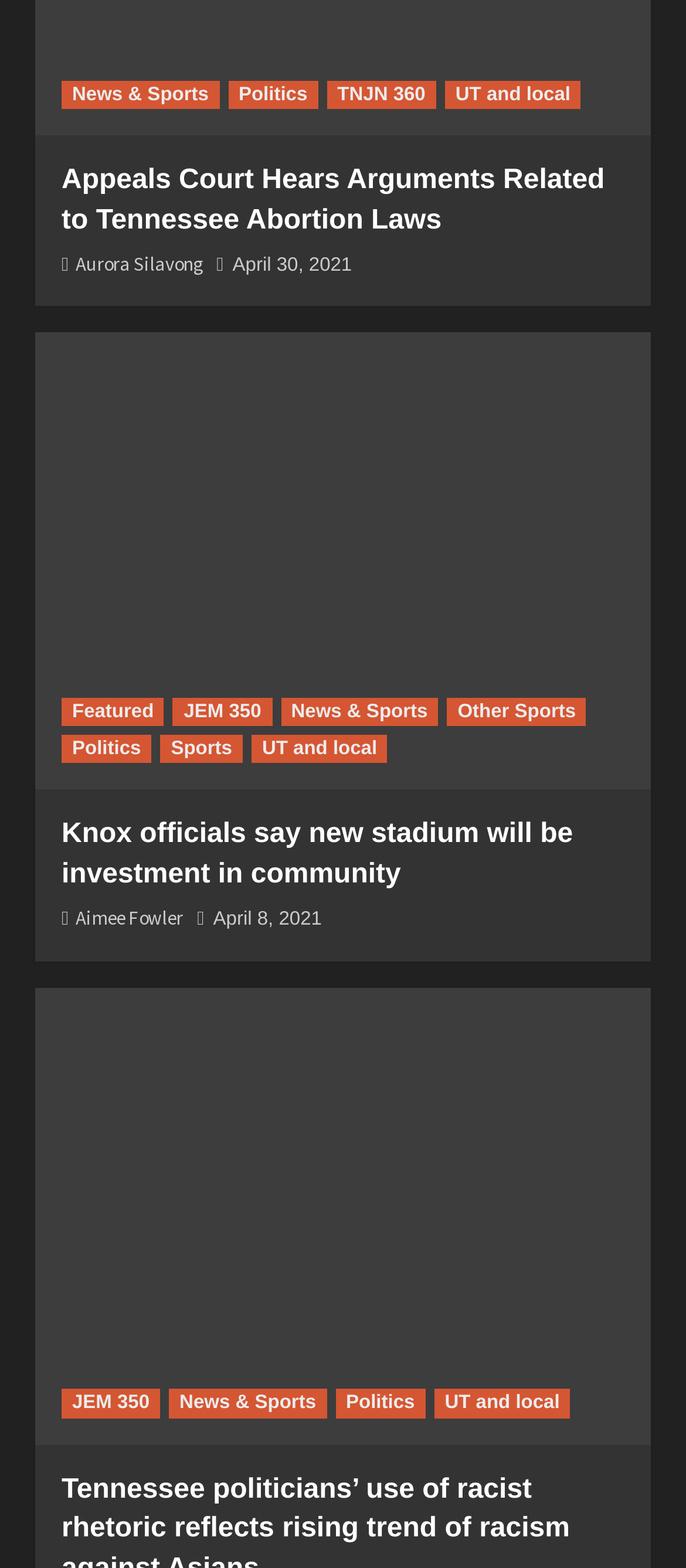Please provide a detailed answer to the question below based on the screenshot: 
Who is the author of the second article?

The second article's author is mentioned as 'Aimee Fowler' in the link below the article's heading.